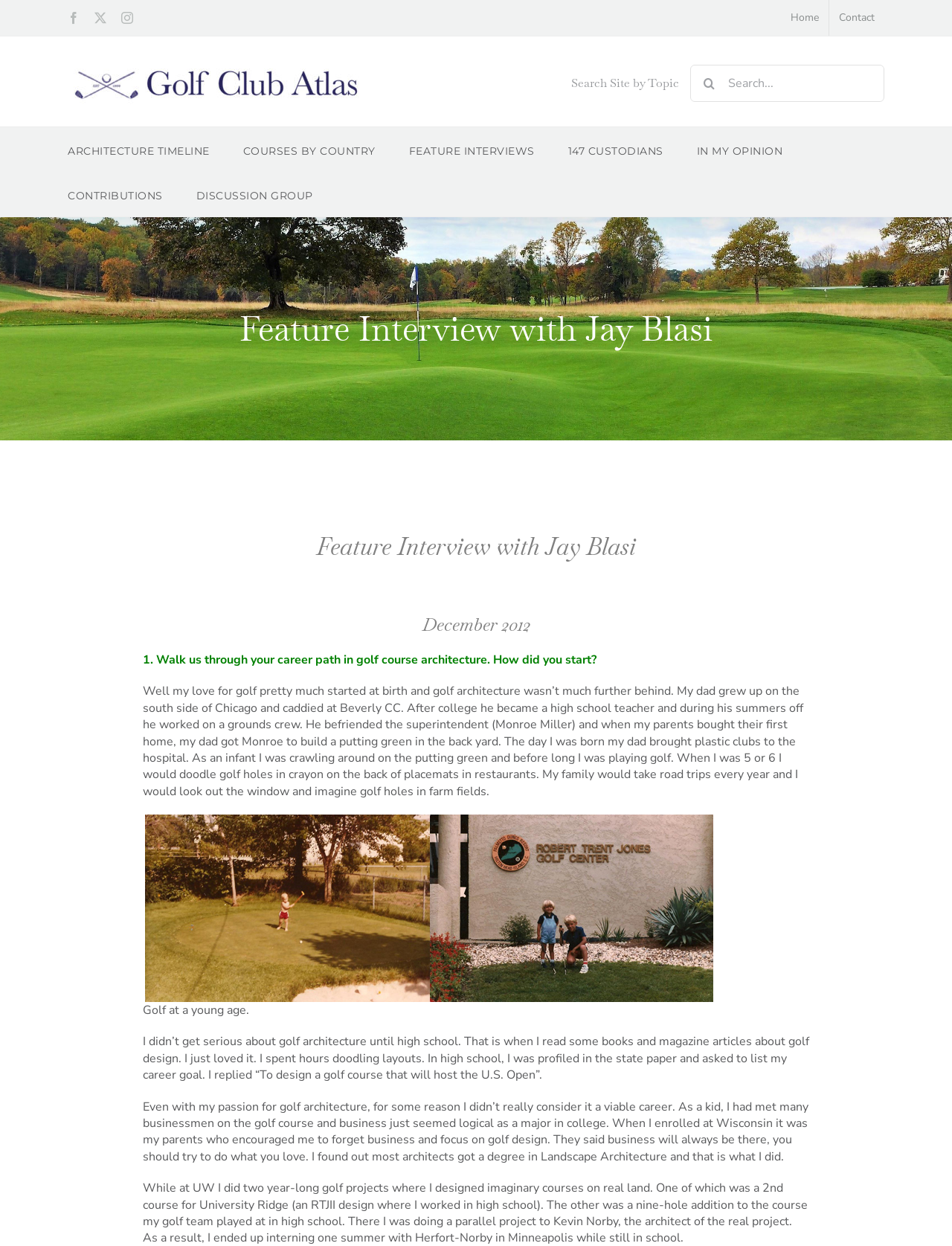Can you find the bounding box coordinates for the element to click on to achieve the instruction: "Go to the Home page"?

[0.82, 0.0, 0.87, 0.029]